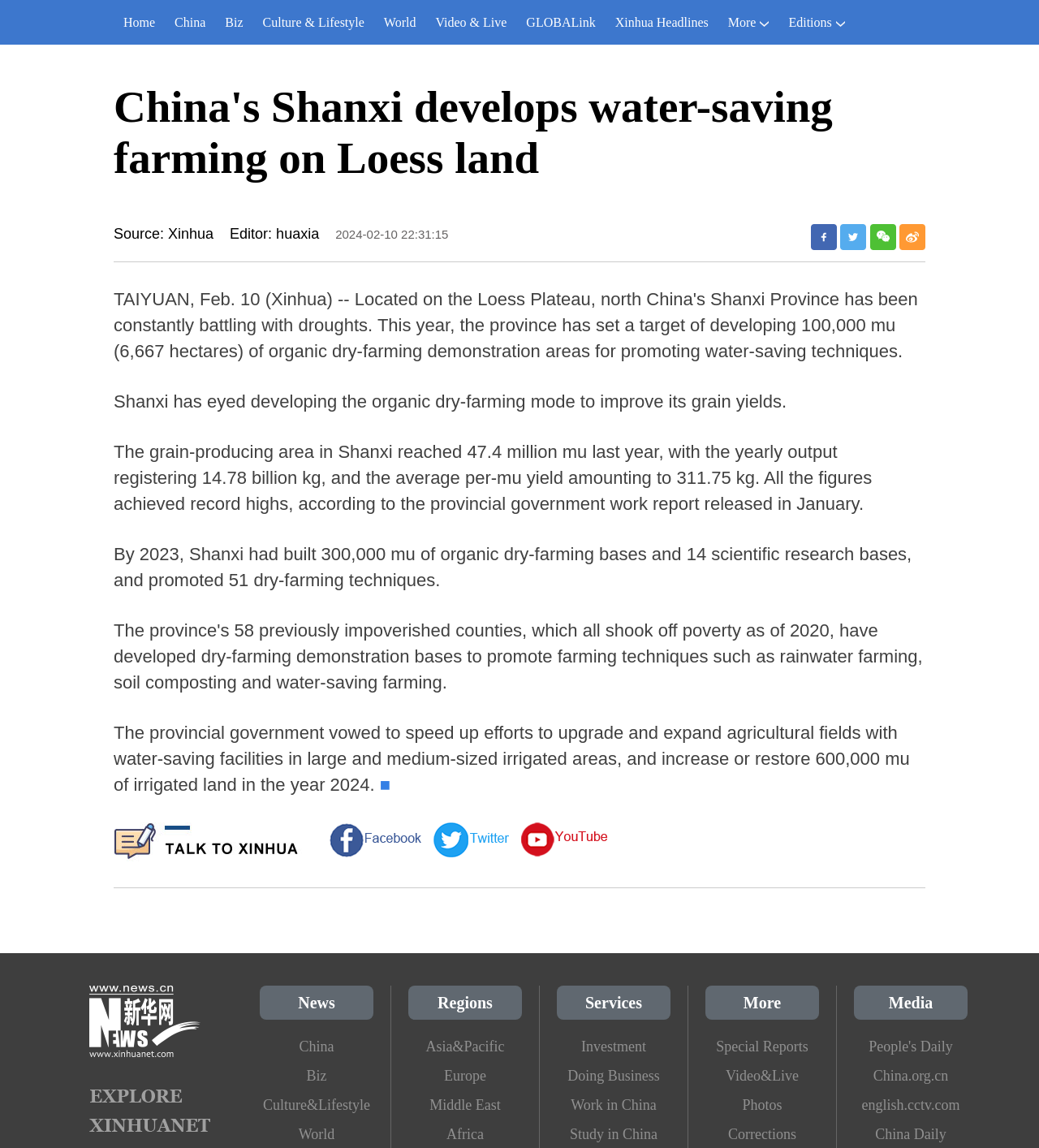Determine the bounding box for the HTML element described here: "english.cctv.com". The coordinates should be given as [left, top, right, bottom] with each number being a float between 0 and 1.

[0.822, 0.95, 0.931, 0.975]